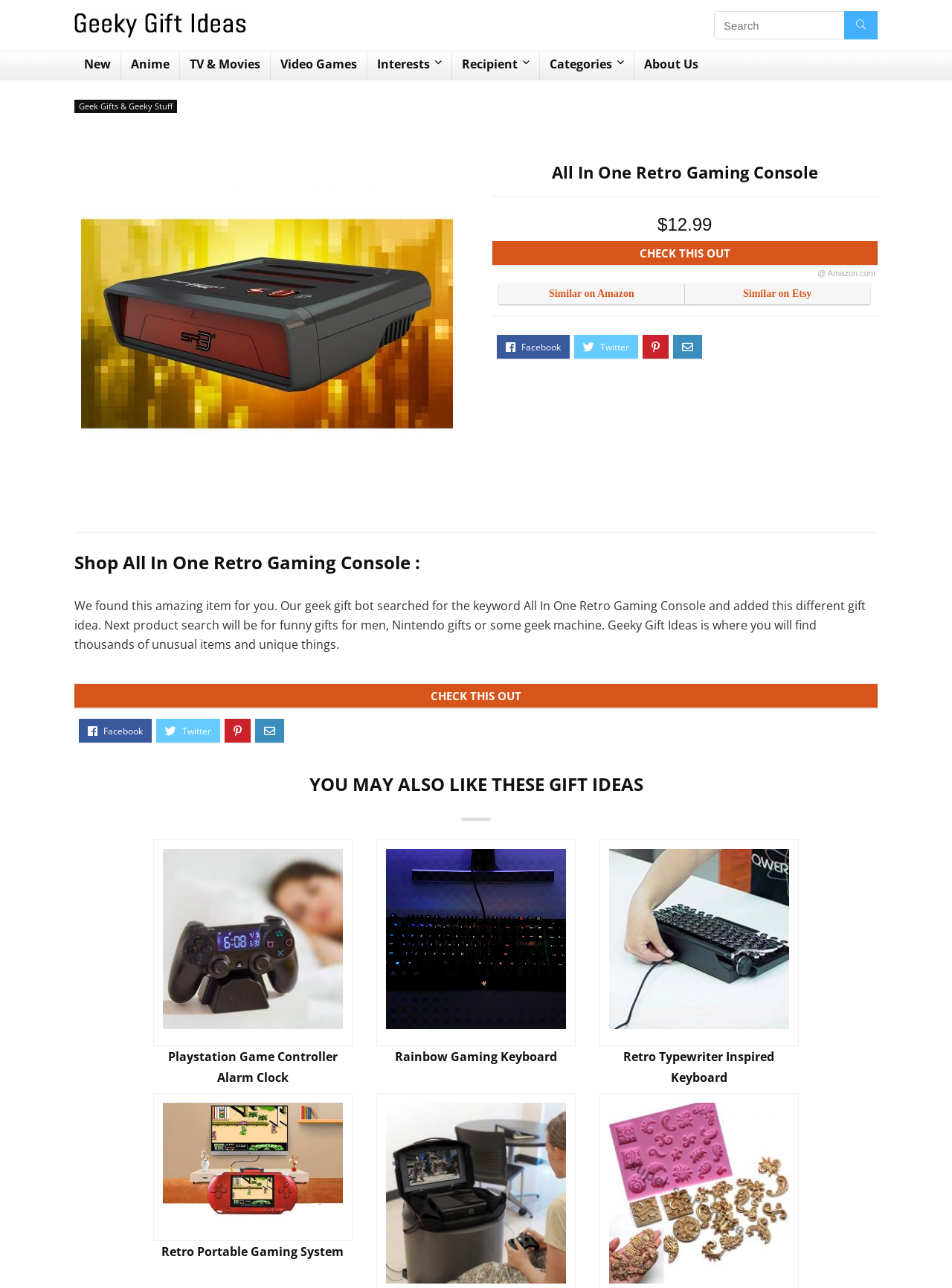Extract the bounding box coordinates of the UI element described: "parent_node: Rainbow Gaming Keyboard". Provide the coordinates in the format [left, top, right, bottom] with values ranging from 0 to 1.

[0.395, 0.652, 0.605, 0.813]